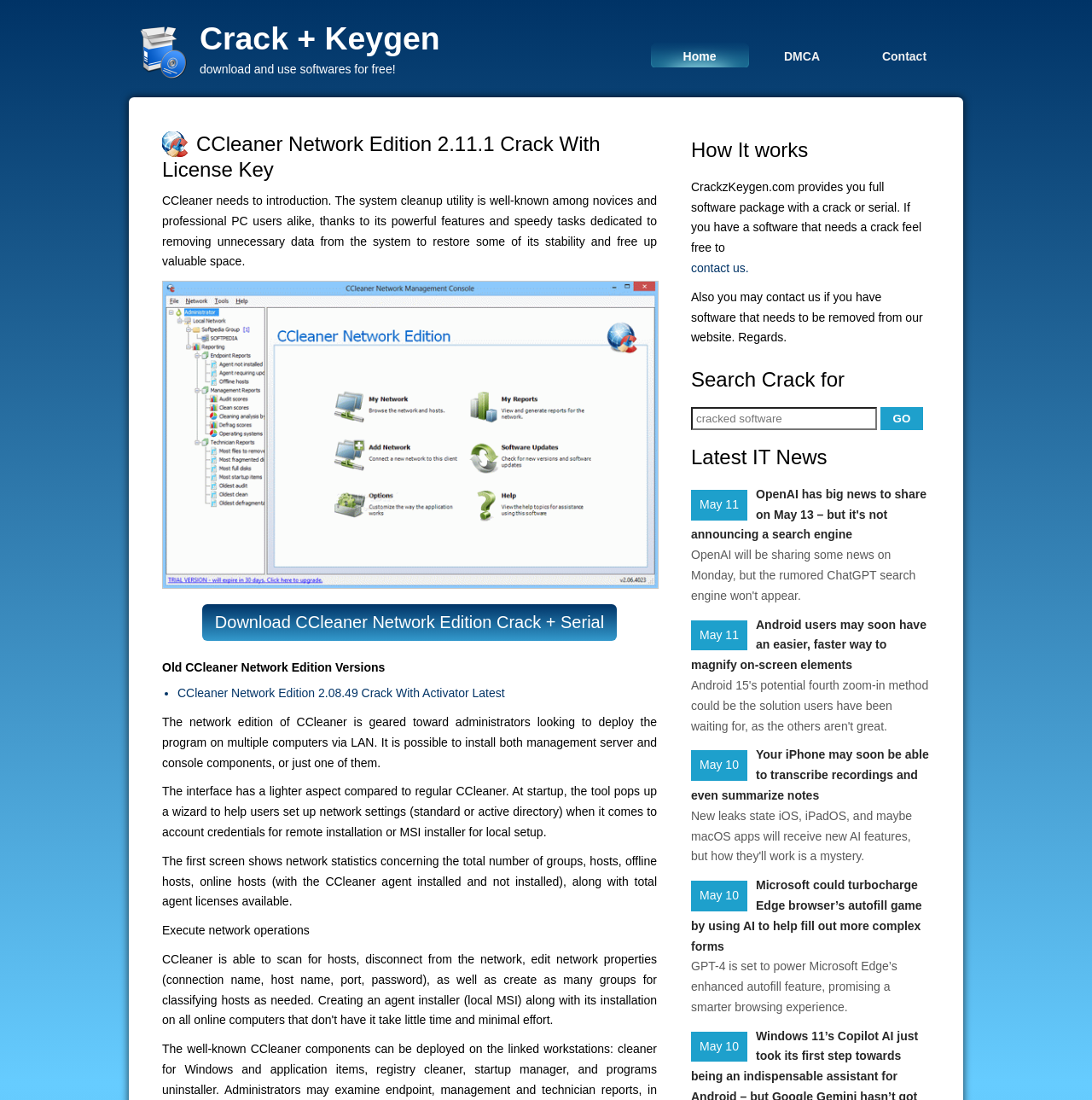What is the name of the software being cracked?
Look at the screenshot and respond with a single word or phrase.

CCleaner Network Edition